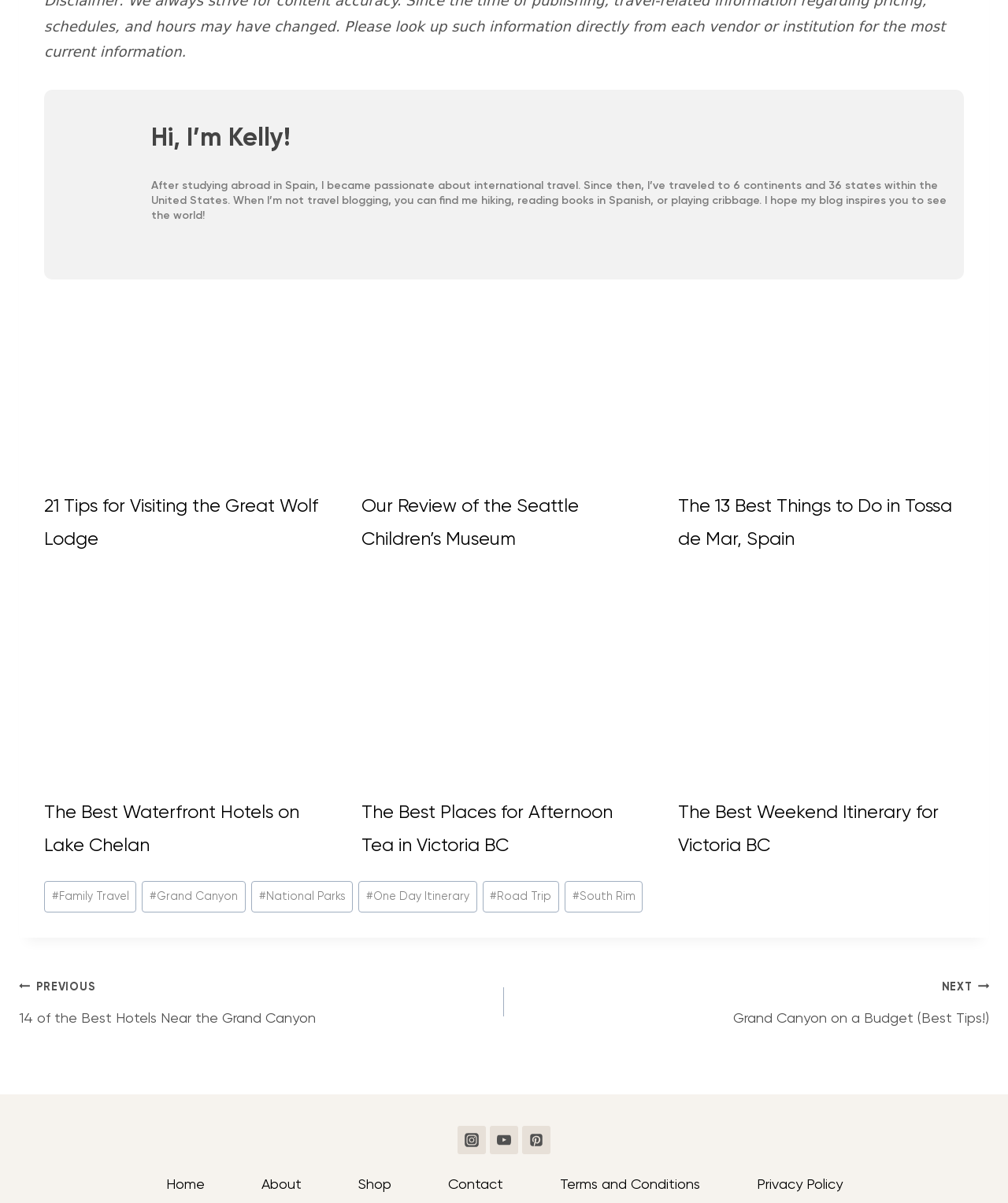What is the name of the lake mentioned in the article?
Look at the screenshot and respond with one word or a short phrase.

Lake Chelan